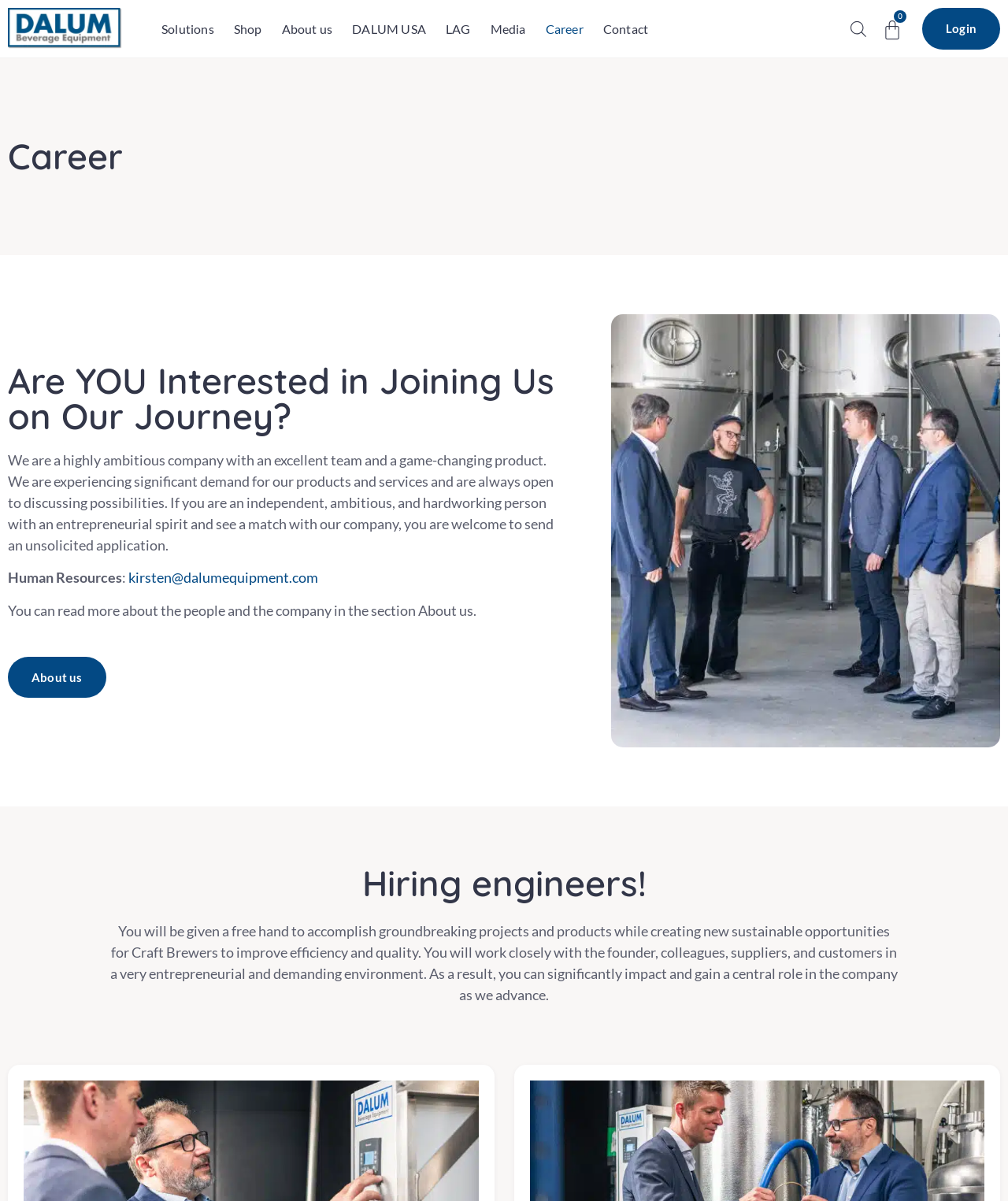Using the provided description: "0,00 € 0 Cart", find the bounding box coordinates of the corresponding UI element. The output should be four float numbers between 0 and 1, in the format [left, top, right, bottom].

[0.875, 0.012, 0.895, 0.038]